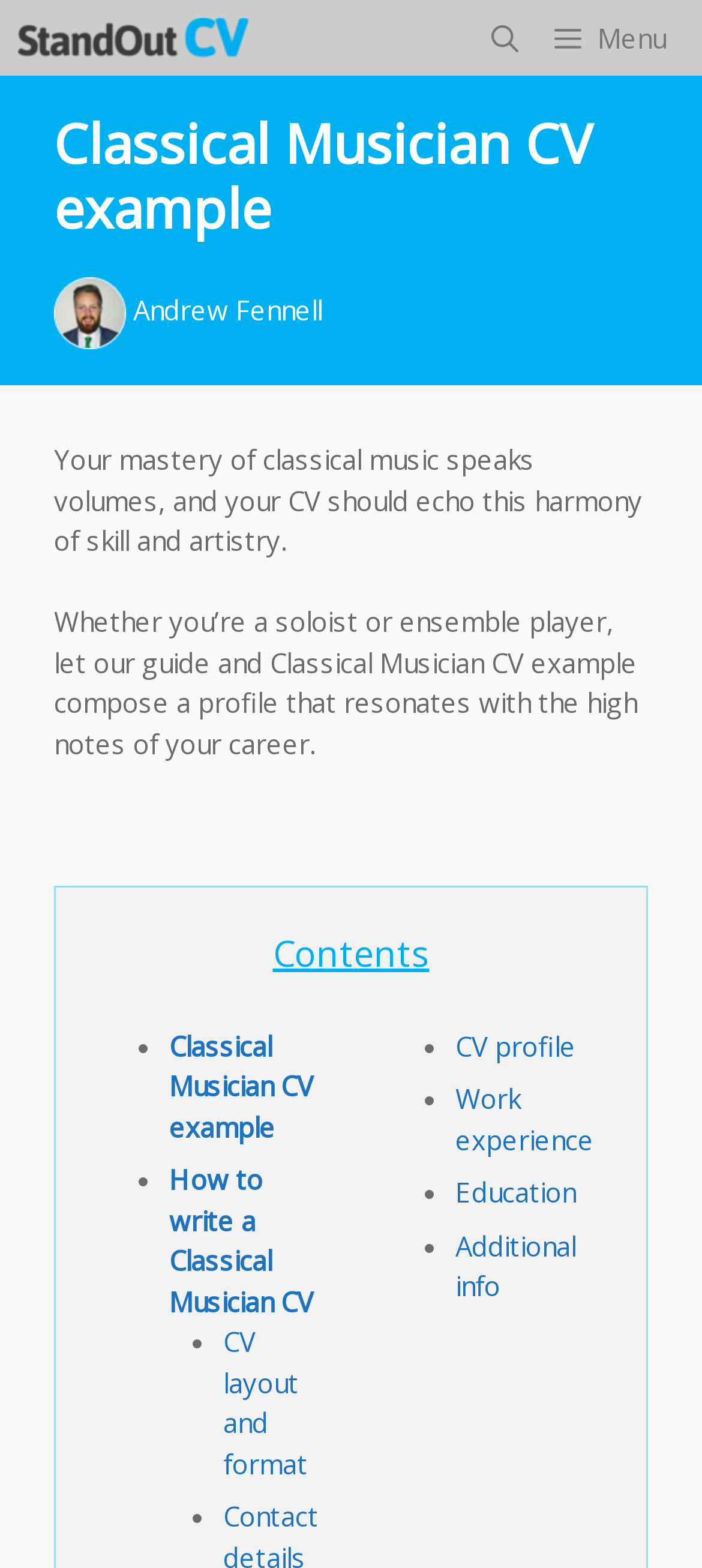What sections are covered in the guide?
Based on the screenshot, respond with a single word or phrase.

CV profile, work experience, education, etc.